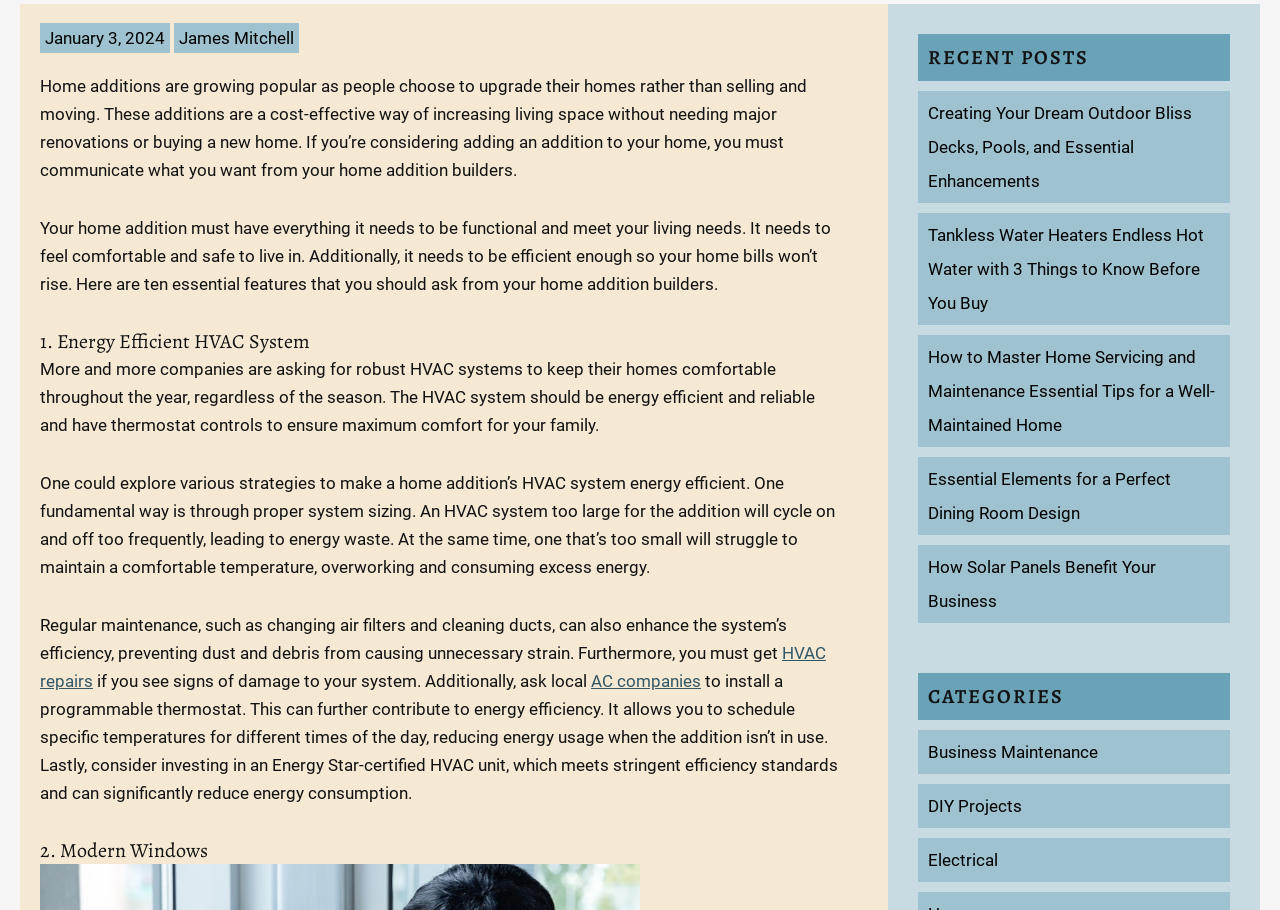Given the following UI element description: "HVAC repairs", find the bounding box coordinates in the webpage screenshot.

[0.031, 0.706, 0.645, 0.759]